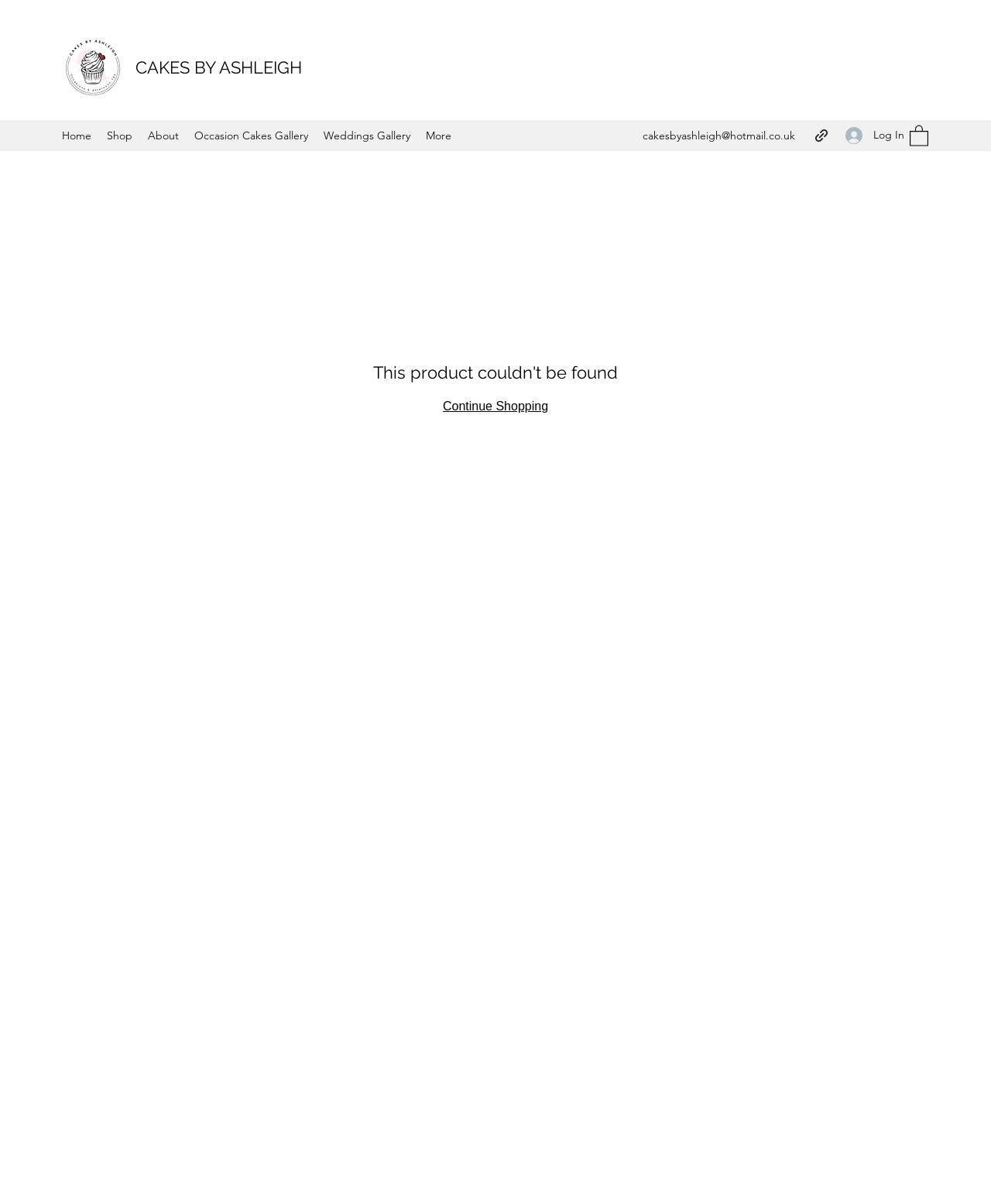Locate the bounding box coordinates of the element that should be clicked to fulfill the instruction: "View the 'Occasion Cakes Gallery'".

[0.188, 0.103, 0.319, 0.122]